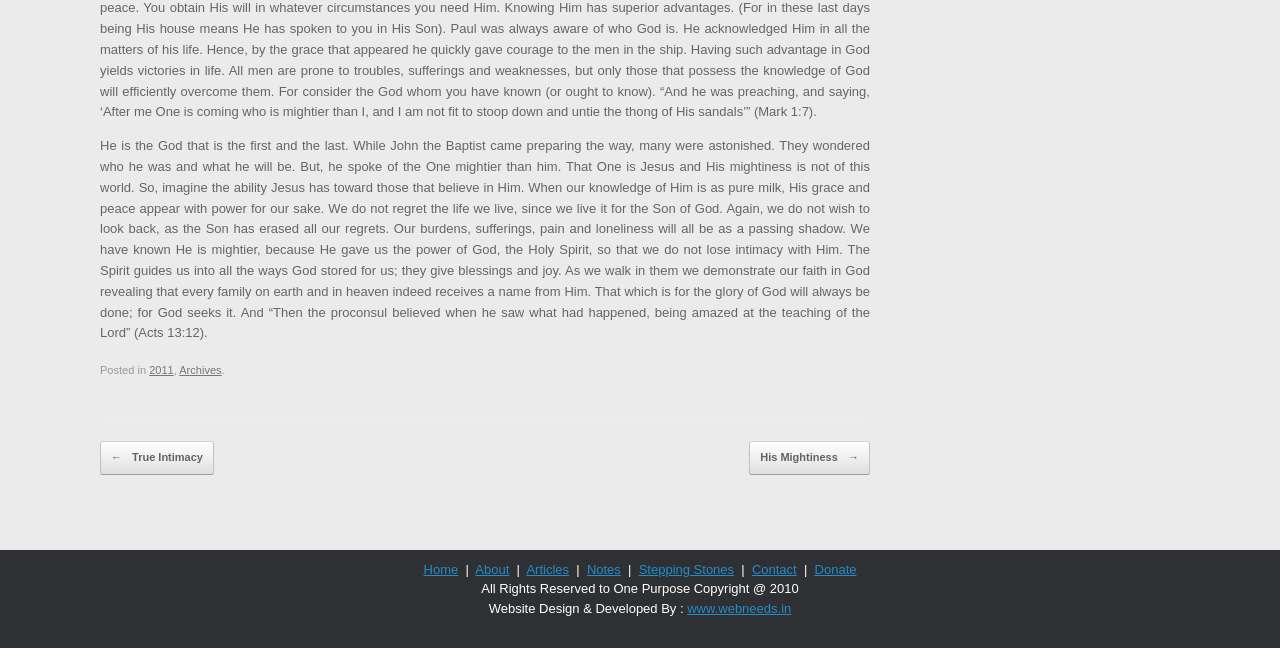Using the format (top-left x, top-left y, bottom-right x, bottom-right y), and given the element description, identify the bounding box coordinates within the screenshot: His Mightiness →

[0.585, 0.681, 0.68, 0.733]